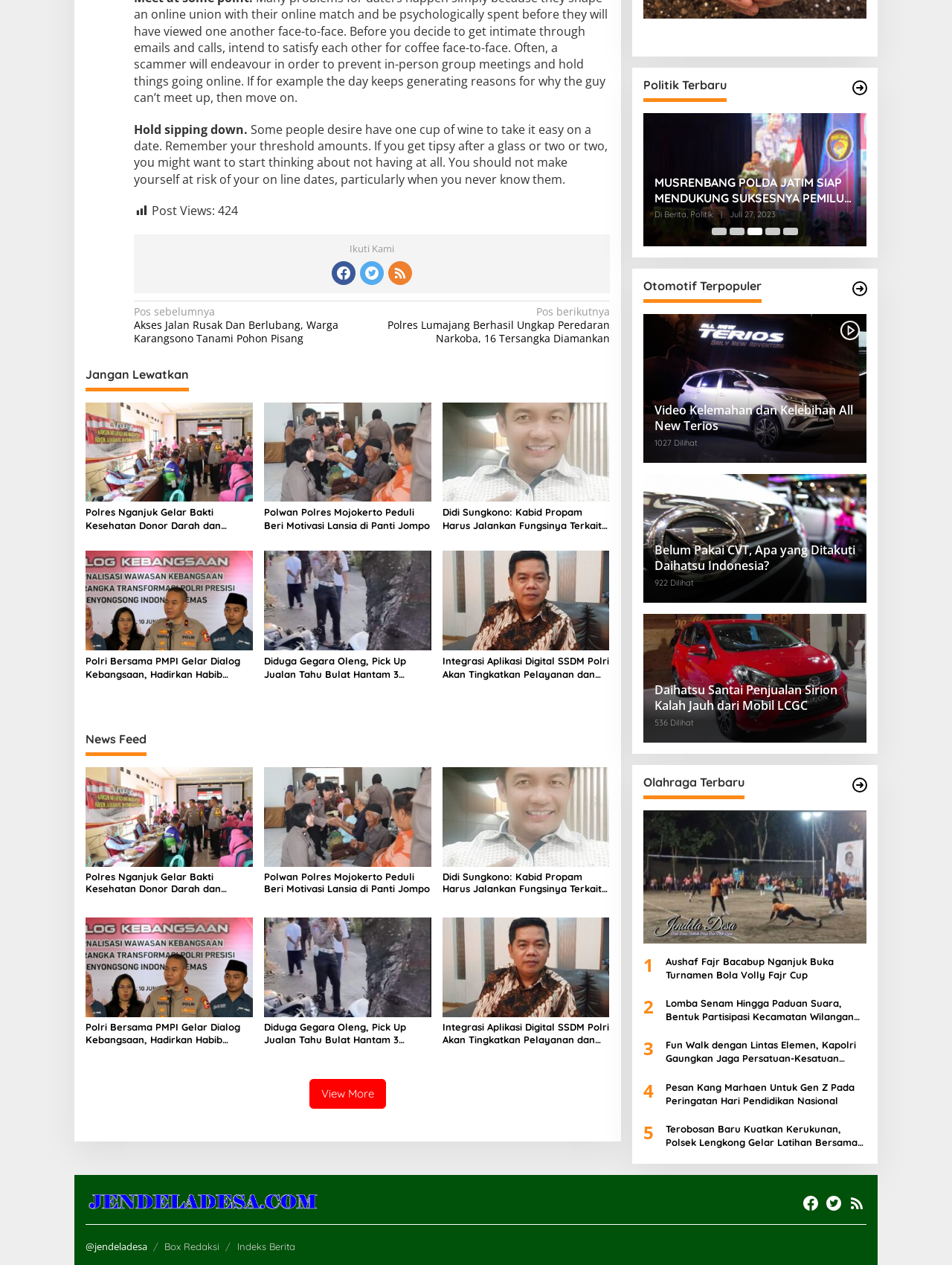Predict the bounding box coordinates of the UI element that matches this description: "title="Facebook"". The coordinates should be in the format [left, top, right, bottom] with each value between 0 and 1.

[0.348, 0.207, 0.373, 0.225]